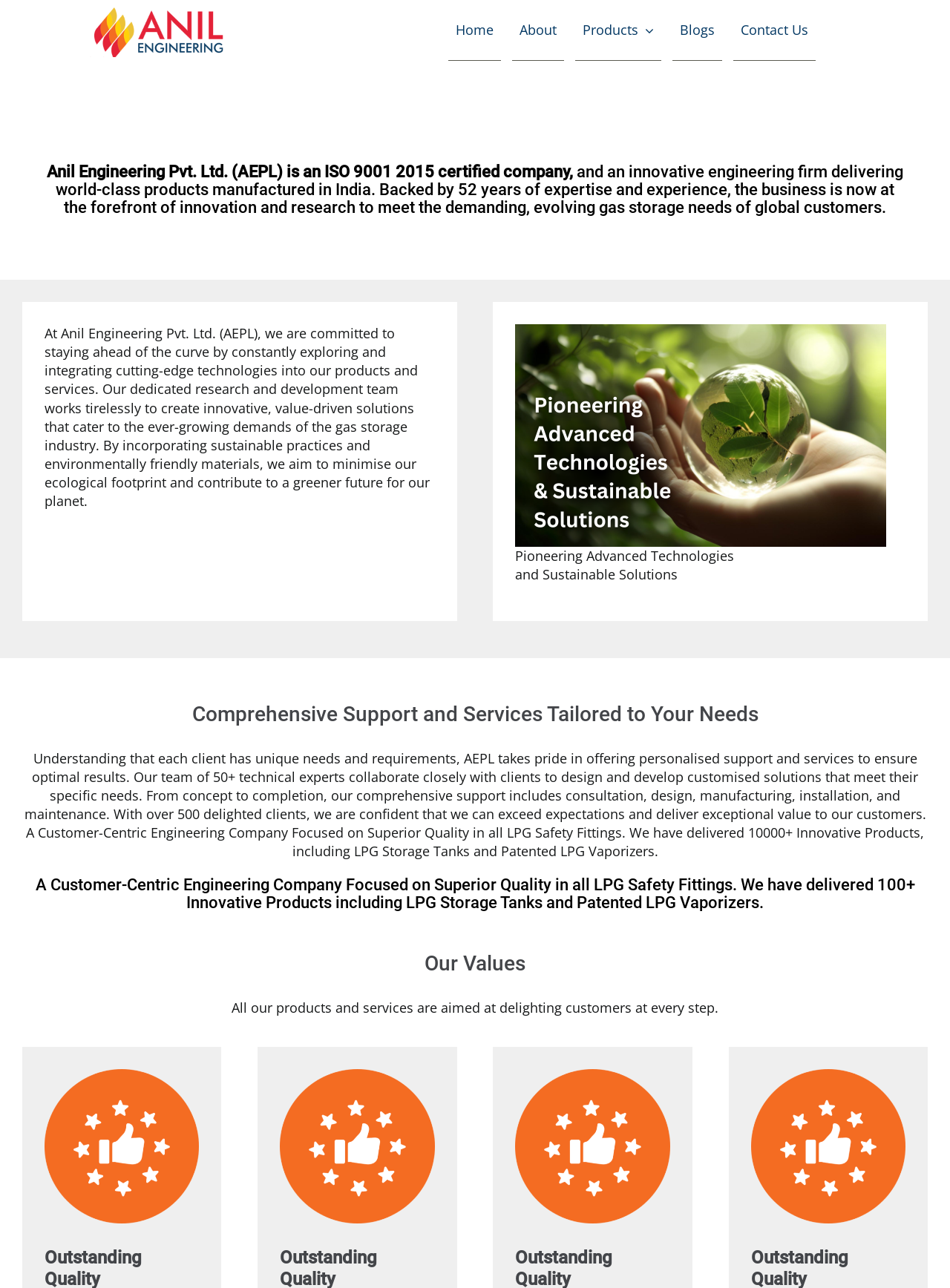What type of company is Anil Engineering?
Provide an in-depth and detailed explanation in response to the question.

Based on the webpage content, specifically the heading 'Anil Engineering Pvt. Ltd. (AEPL) is an ISO 9001 2015 certified company, and an innovative engineering firm delivering world-class products manufactured in India.', it can be inferred that Anil Engineering is an engineering firm.